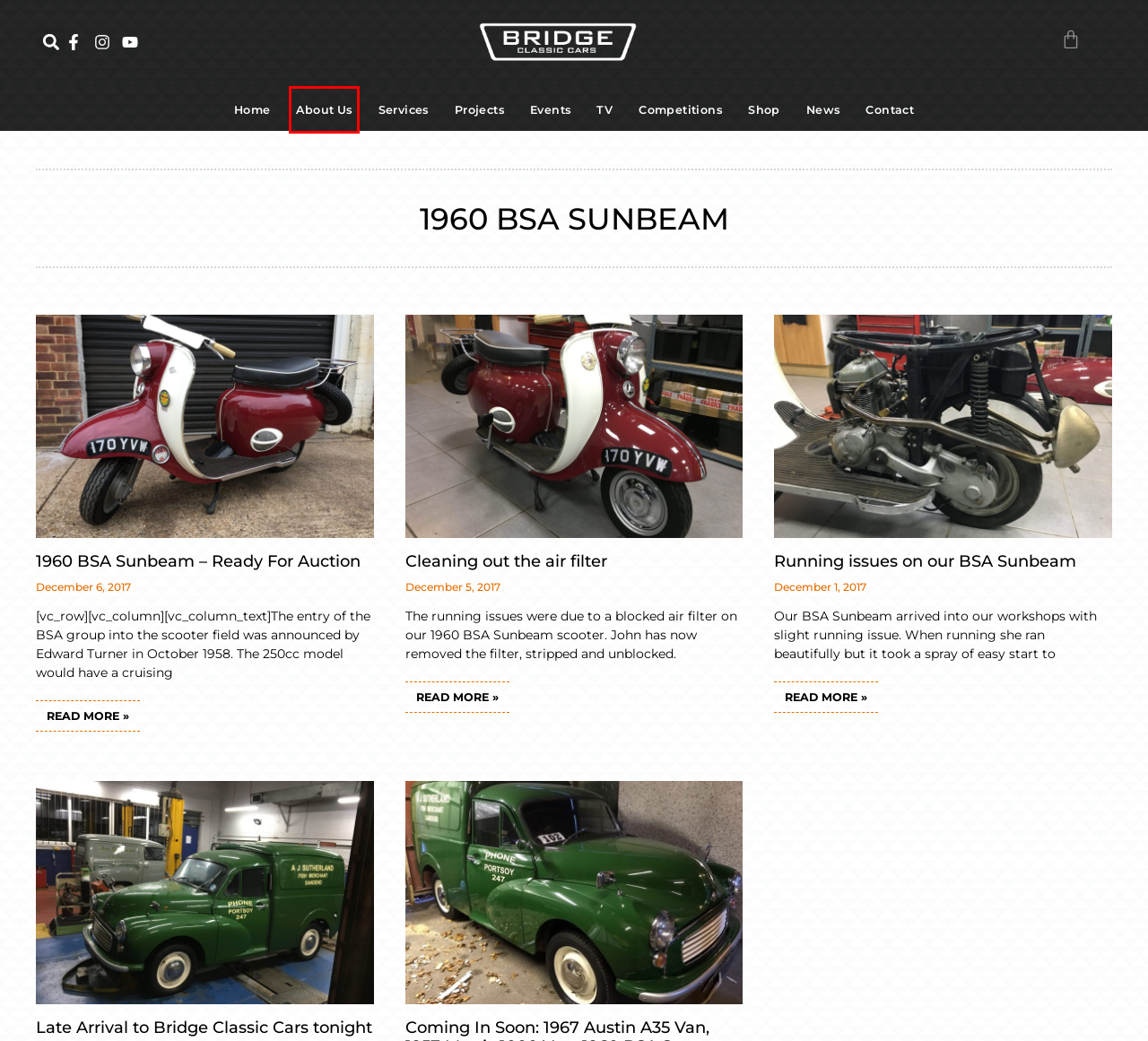You are provided with a screenshot of a webpage containing a red rectangle bounding box. Identify the webpage description that best matches the new webpage after the element in the bounding box is clicked. Here are the potential descriptions:
A. Running issues on our BSA Sunbeam - Bridge Classic Cars
B. Restoration and maintenance of vintage and classic vehicles in Based in Ipswich, Suffolk.
C. 1960 BSA Sunbeam - Ready For Auction - Bridge Classic Cars
D. Late Arrival to Bridge Classic Cars tonight - Bridge Classic Cars
E. Coming In Soon: 1967 Austin A35 Van, 1957 Morris 1000 Van, 1960 BSA Scooter - Bridge Classic Cars
F. Classic and vintage vehicle restoration, maintenance and repair
G. Bridge Classic Cars TV - Bridge Classic Cars
H. Shop - Bridge Classic Cars

B